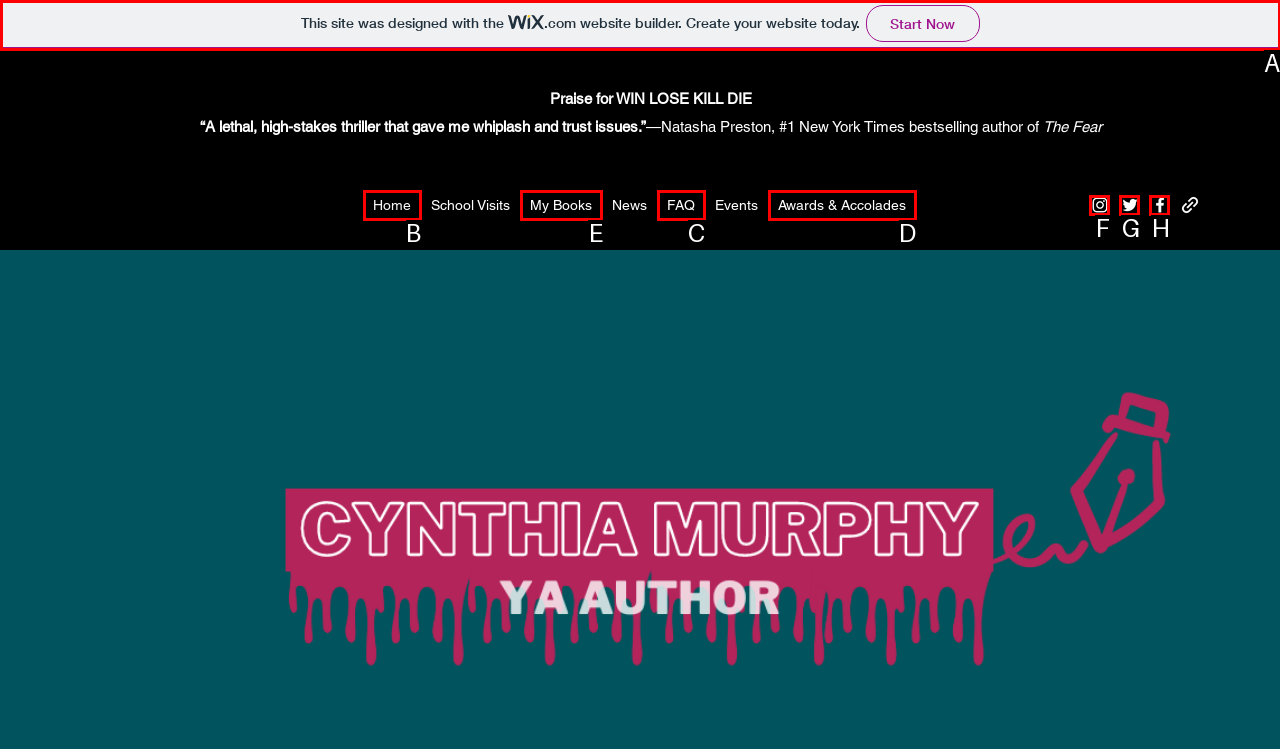Identify the correct choice to execute this task: Explore Cynthia Murphy's books
Respond with the letter corresponding to the right option from the available choices.

E